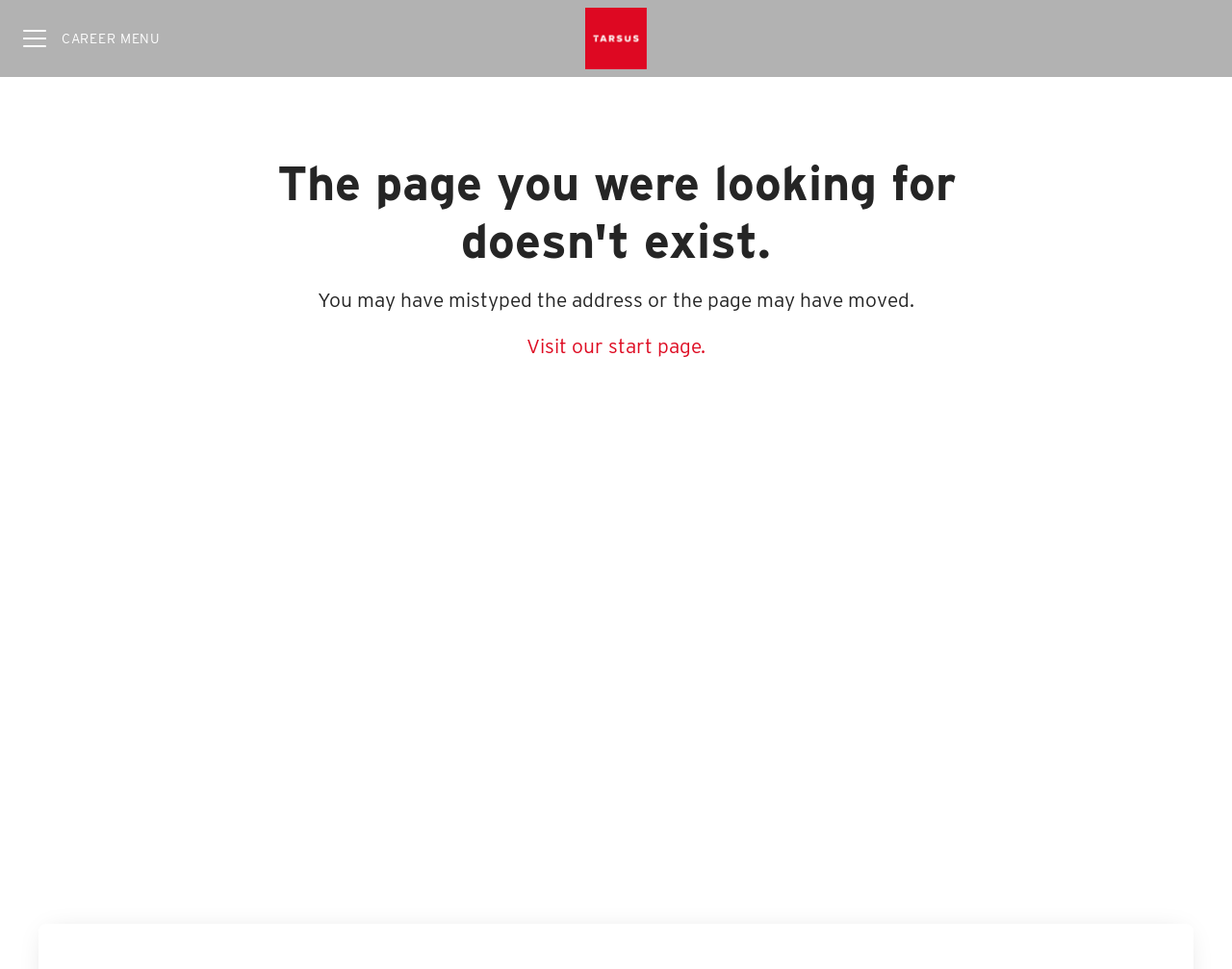Please extract the primary headline from the webpage.

This website uses cookies to ensure you get the best experience on our website.